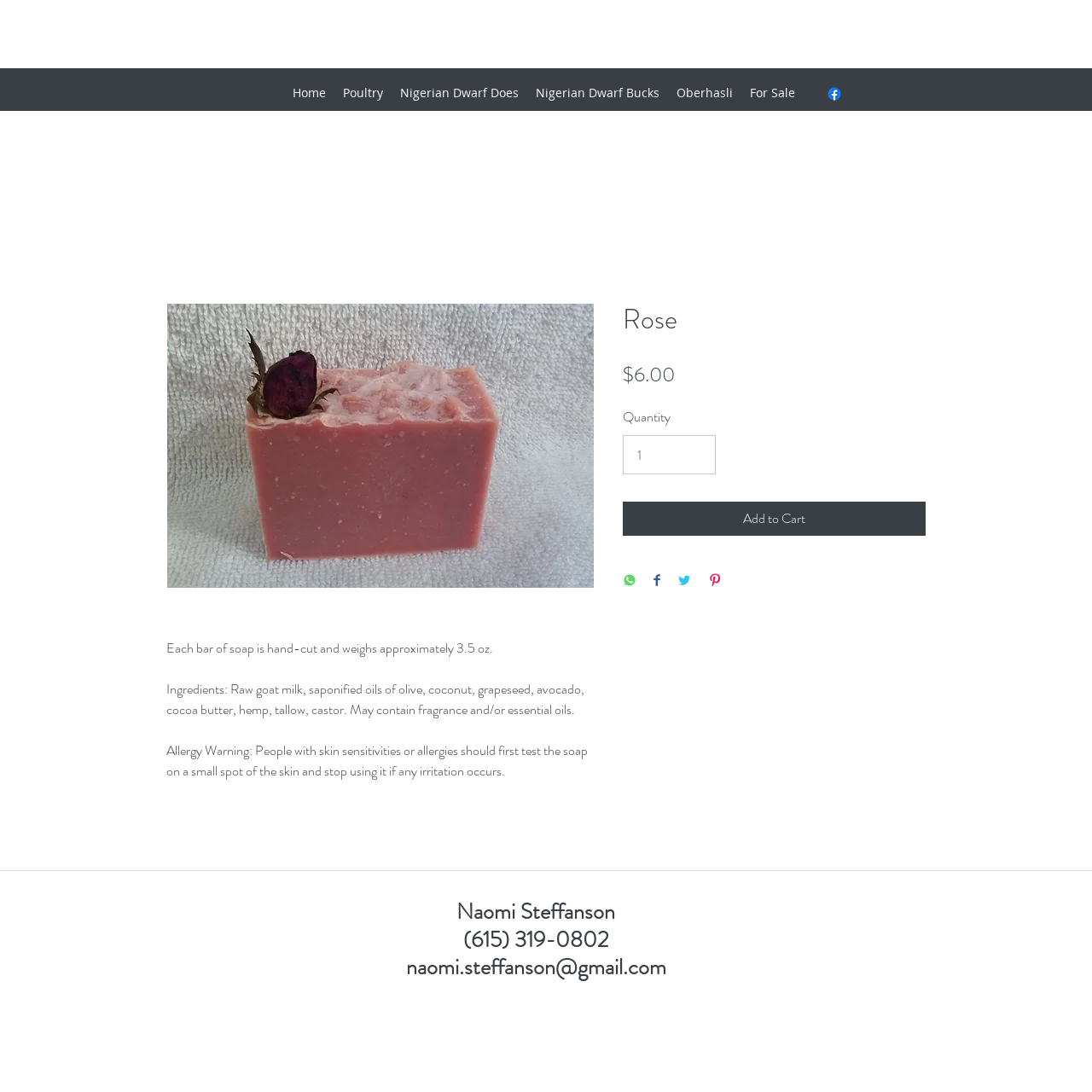Please find the bounding box coordinates of the element that must be clicked to perform the given instruction: "Click on the Add to Cart button". The coordinates should be four float numbers from 0 to 1, i.e., [left, top, right, bottom].

[0.57, 0.46, 0.848, 0.491]